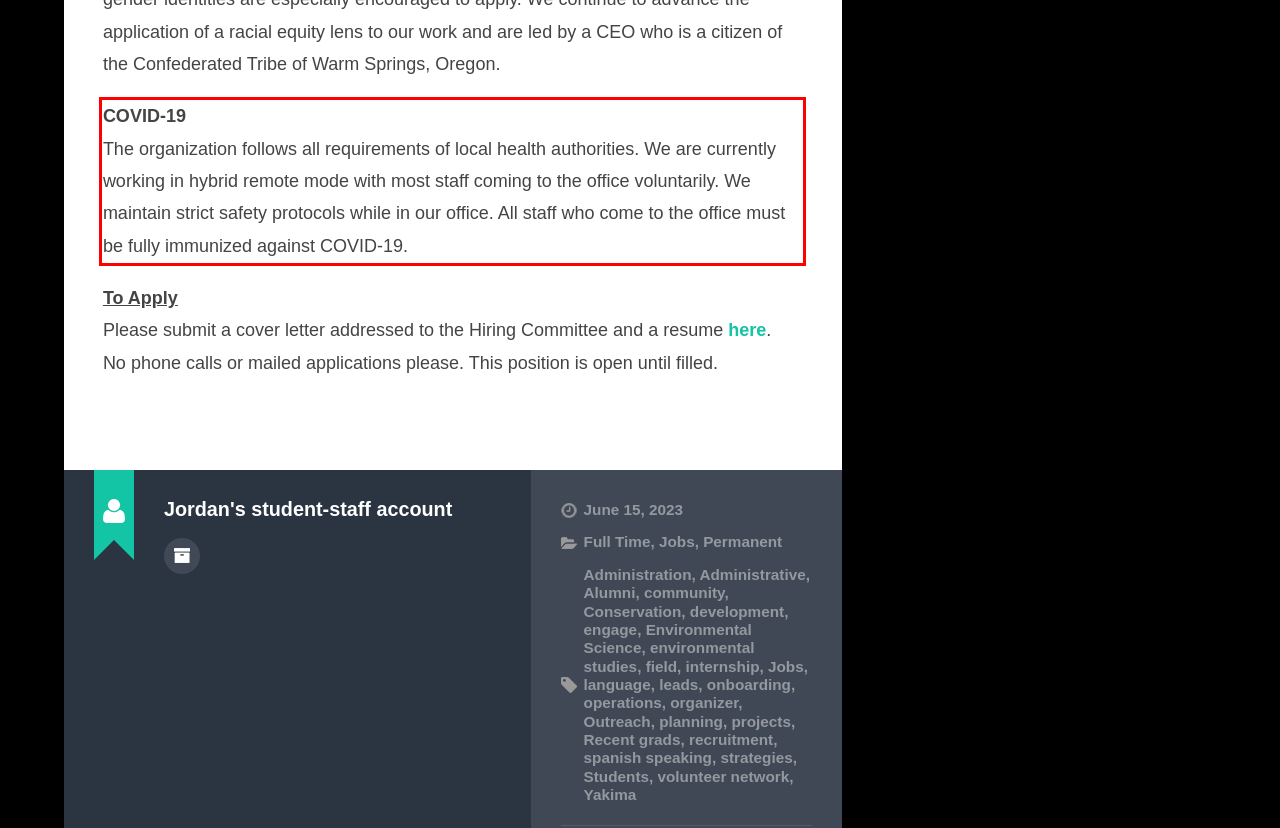Please look at the screenshot provided and find the red bounding box. Extract the text content contained within this bounding box.

COVID-19 The organization follows all requirements of local health authorities. We are currently working in hybrid remote mode with most staff coming to the office voluntarily. We maintain strict safety protocols while in our office. All staff who come to the office must be fully immunized against COVID-19.